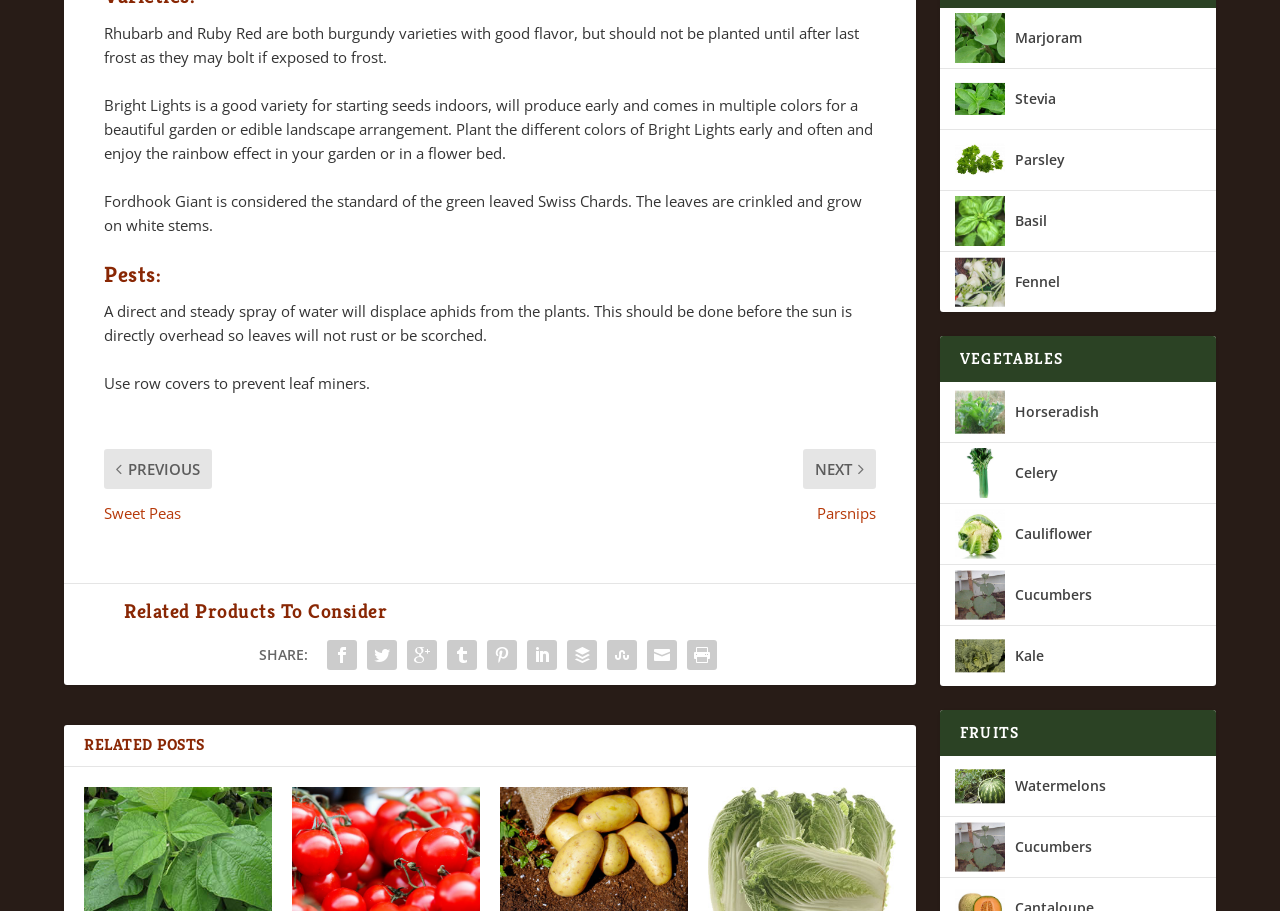Please find the bounding box for the UI component described as follows: "Cucumbers".

[0.793, 0.64, 0.853, 0.667]